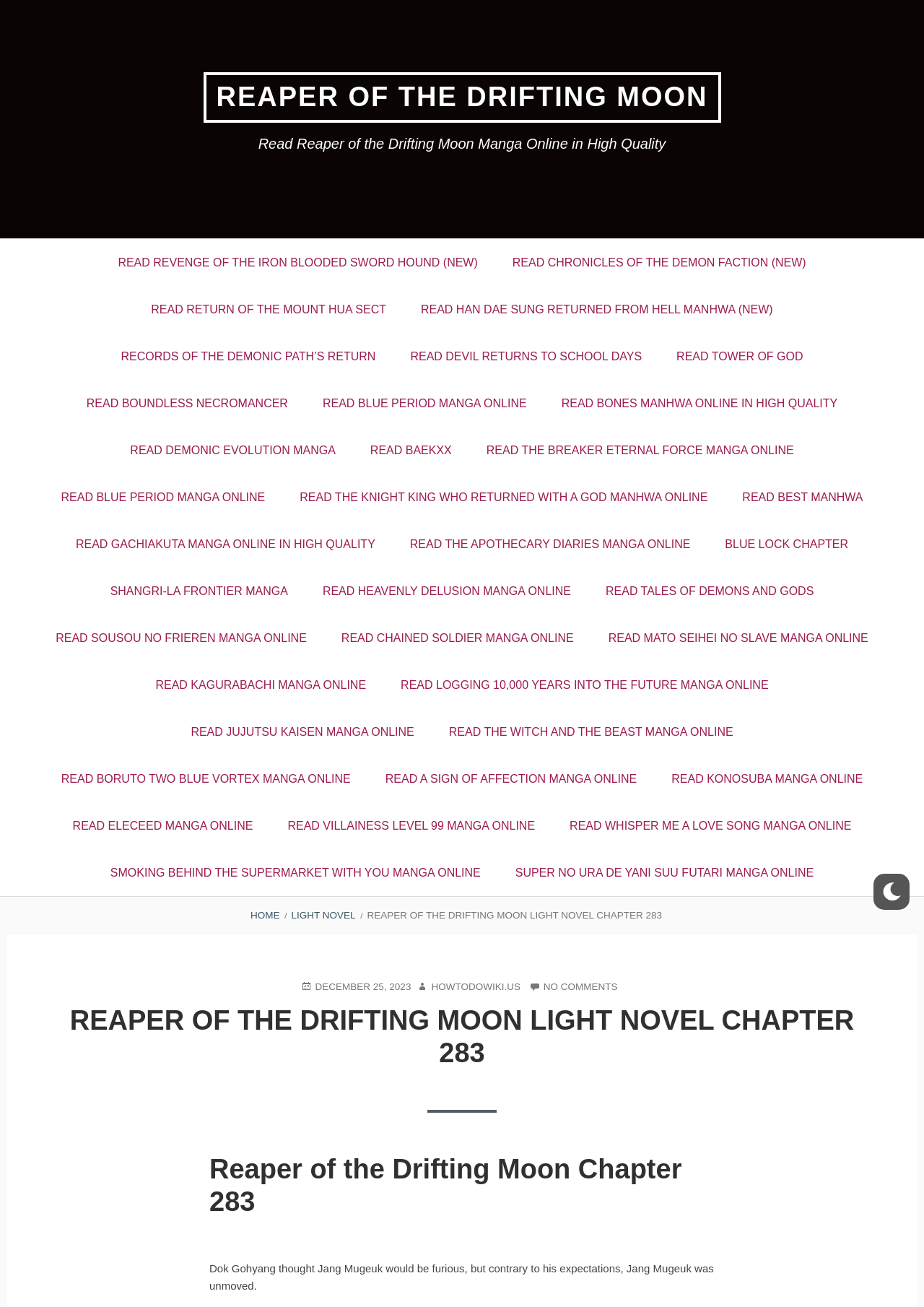Describe all the visual and textual components of the webpage comprehensively.

The webpage is dedicated to the light novel "Reaper of the Drifting Moon" and specifically displays Chapter 283. At the top, there is a banner with the title "REAPER OF THE DRIFTING MOON" and a link to read the manga online in high quality. Below the banner, there is a navigation menu with links to other light novels and manga, including "Revenge of the Iron Blooded Sword Hound", "Chronicles of the Demon Faction", and "Tower of God", among others.

On the left side of the page, there is a secondary navigation menu with breadcrumbs, including links to the home page, light novels, and the current chapter. The chapter title "REAPER OF THE DRIFTING MOON LIGHT NOVEL CHAPTER 283" is displayed prominently, along with information about the chapter, such as the posting date and author.

The main content of the page is the chapter itself, which begins with a heading "Reaper of the Drifting Moon Chapter 283" and then displays the text of the chapter. The text is divided into paragraphs, with the first sentence reading "Dok Gohyang thought Jang Mugeuk would be furious, but contrary to his expectations, Jang Mugeuk was unmoved."

At the bottom right corner of the page, there is a small image with a light theme. Overall, the webpage is focused on providing access to the light novel chapter, with supporting navigation and information about the chapter.